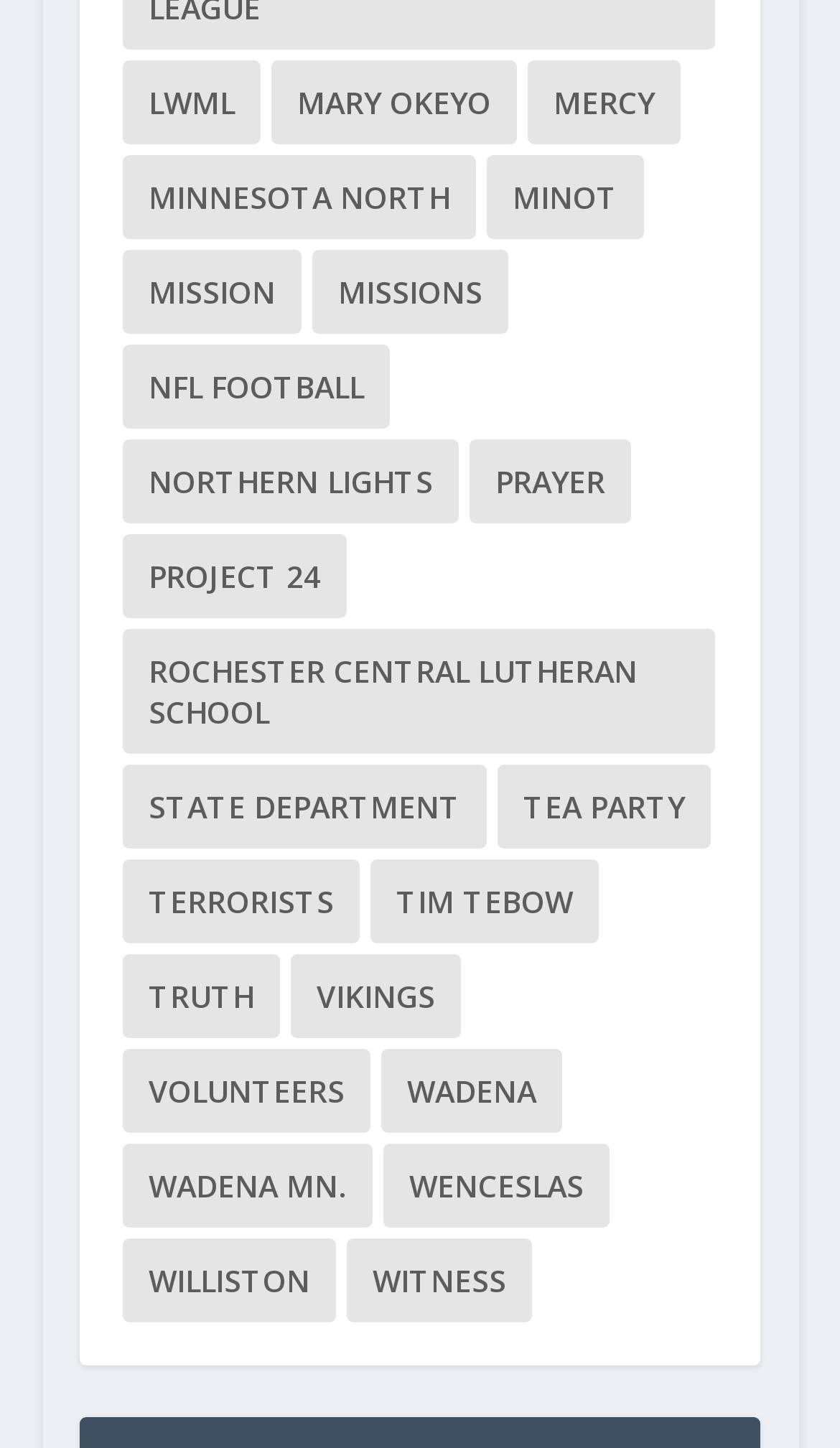Identify the bounding box coordinates of the area that should be clicked in order to complete the given instruction: "Explore Mission". The bounding box coordinates should be four float numbers between 0 and 1, i.e., [left, top, right, bottom].

[0.146, 0.173, 0.359, 0.231]